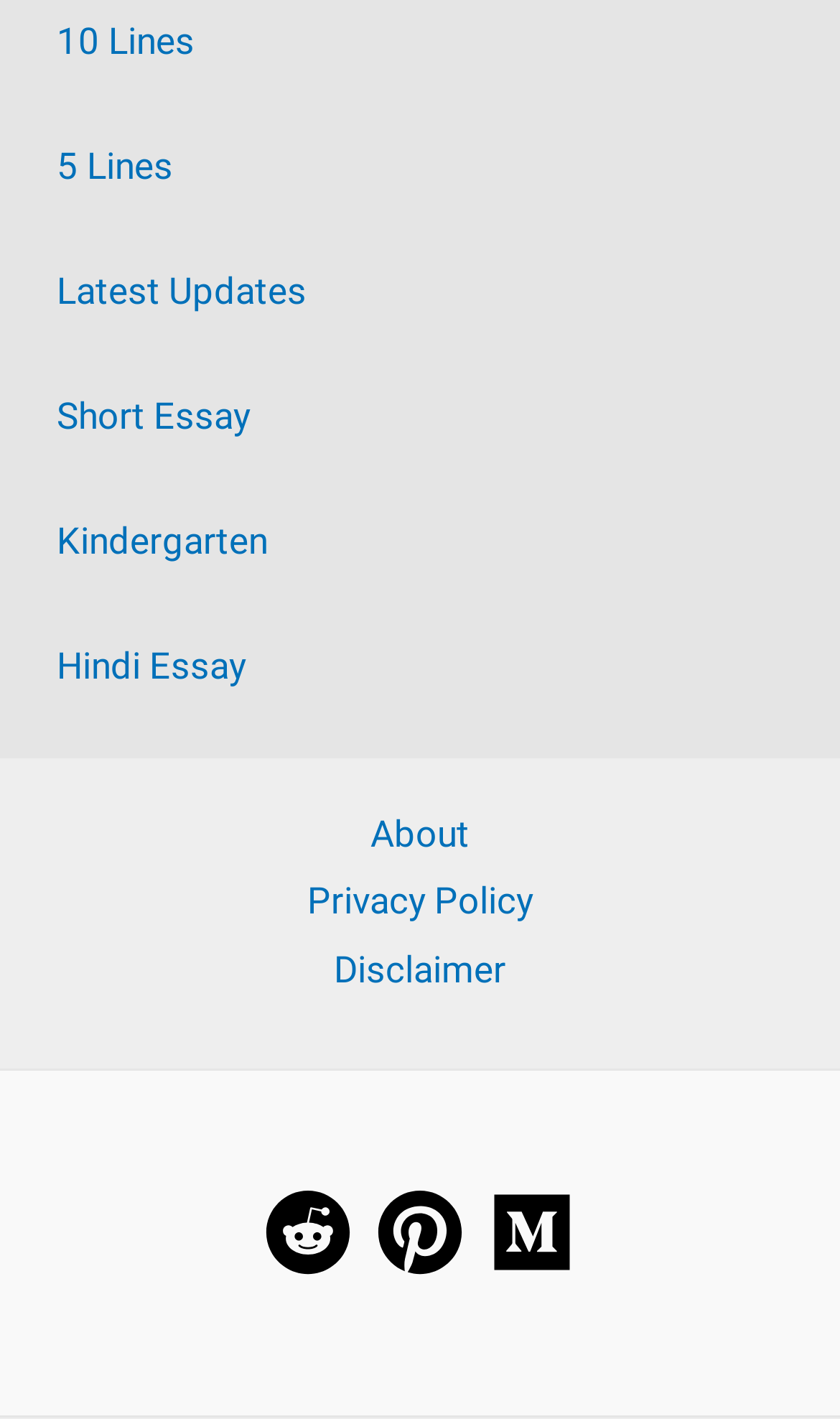Please determine the bounding box coordinates of the element's region to click in order to carry out the following instruction: "Share on Reddit". The coordinates should be four float numbers between 0 and 1, i.e., [left, top, right, bottom].

[0.315, 0.839, 0.418, 0.899]